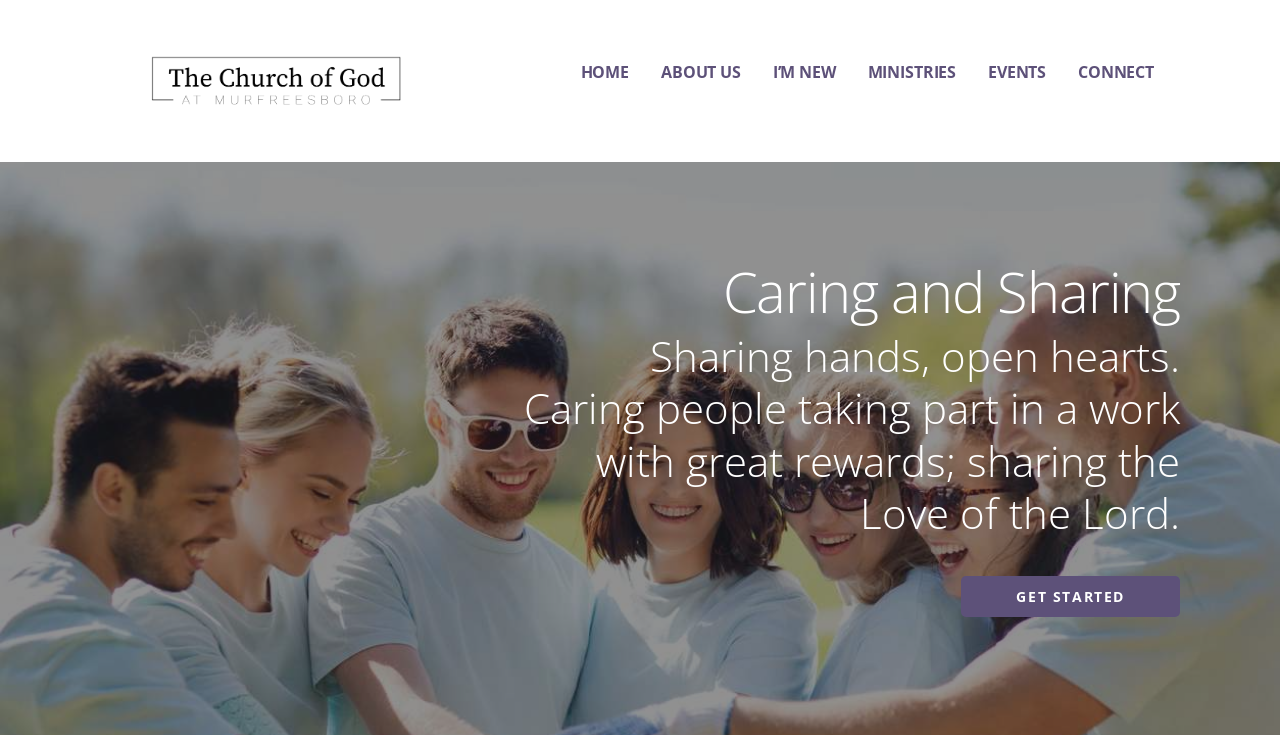Can you find the bounding box coordinates for the element to click on to achieve the instruction: "get started with Caring and Sharing"?

[0.751, 0.784, 0.922, 0.84]